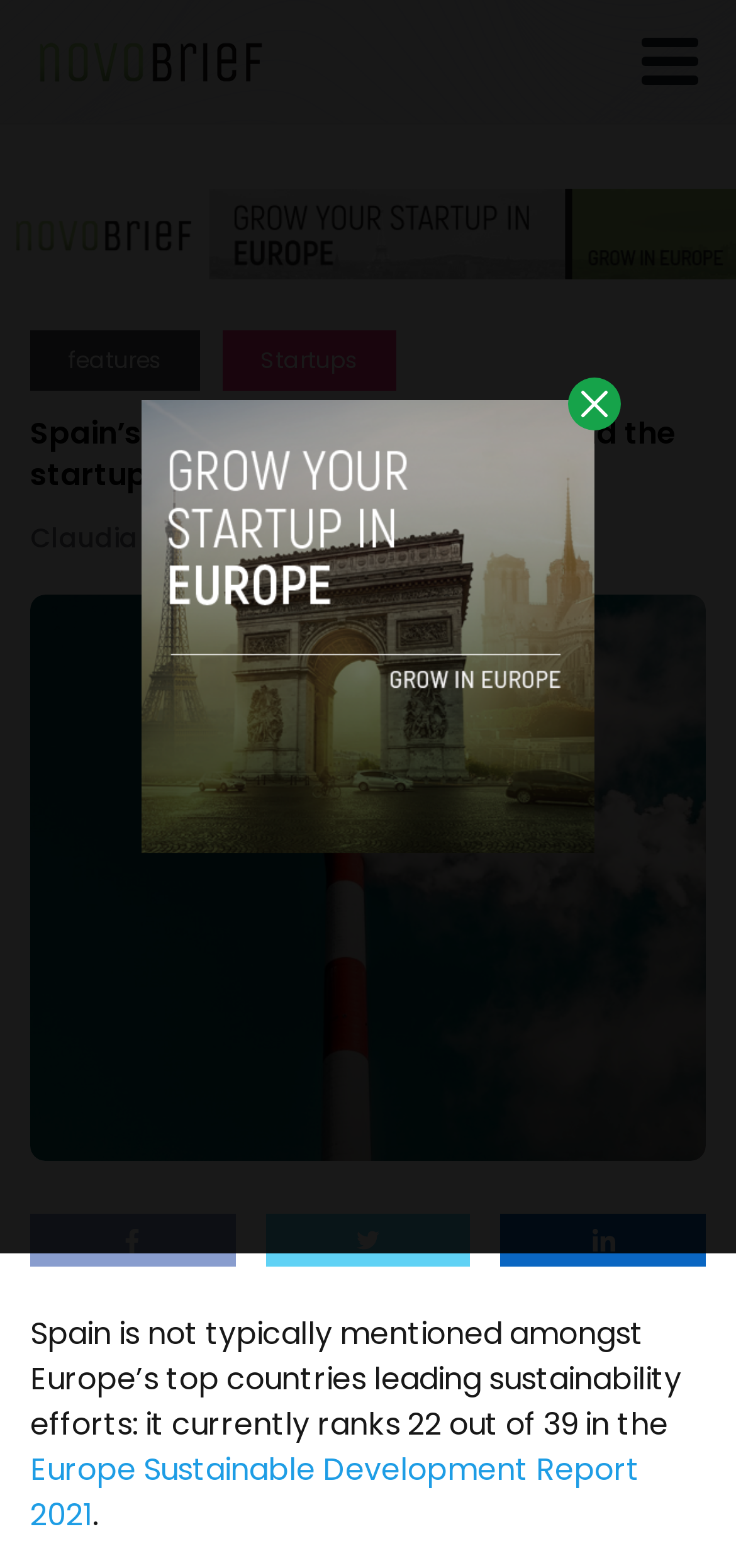Please analyze the image and provide a thorough answer to the question:
What is the date of the article?

I found the answer by looking at the text in the webpage, specifically the date mentioned below the article title, which is 'August 30, 2022'.